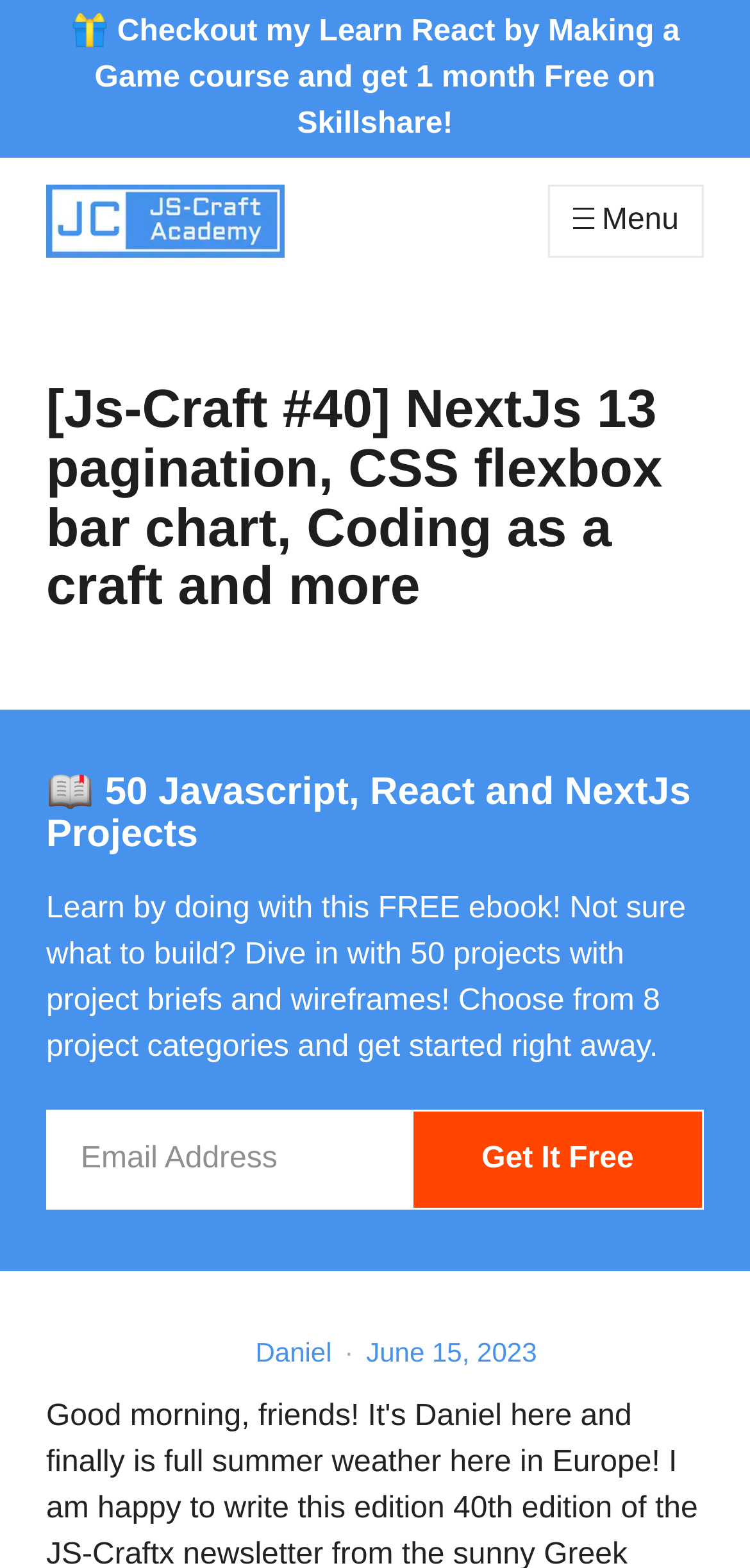Pinpoint the bounding box coordinates of the element that must be clicked to accomplish the following instruction: "Search for something". The coordinates should be in the format of four float numbers between 0 and 1, i.e., [left, top, right, bottom].

[0.062, 0.708, 0.938, 0.772]